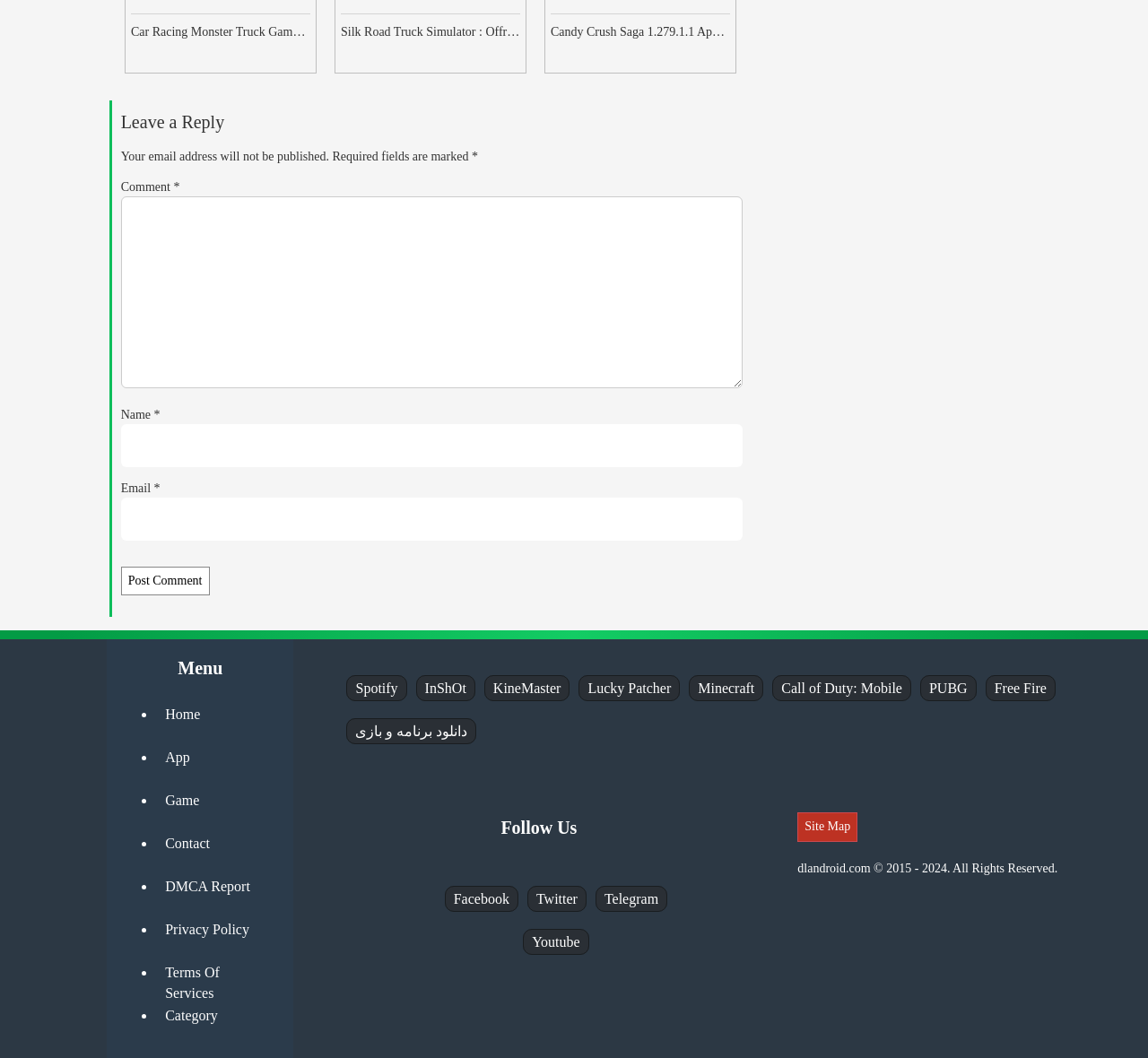Answer the question below using just one word or a short phrase: 
What is the required information to post a comment?

Name, Email, Comment